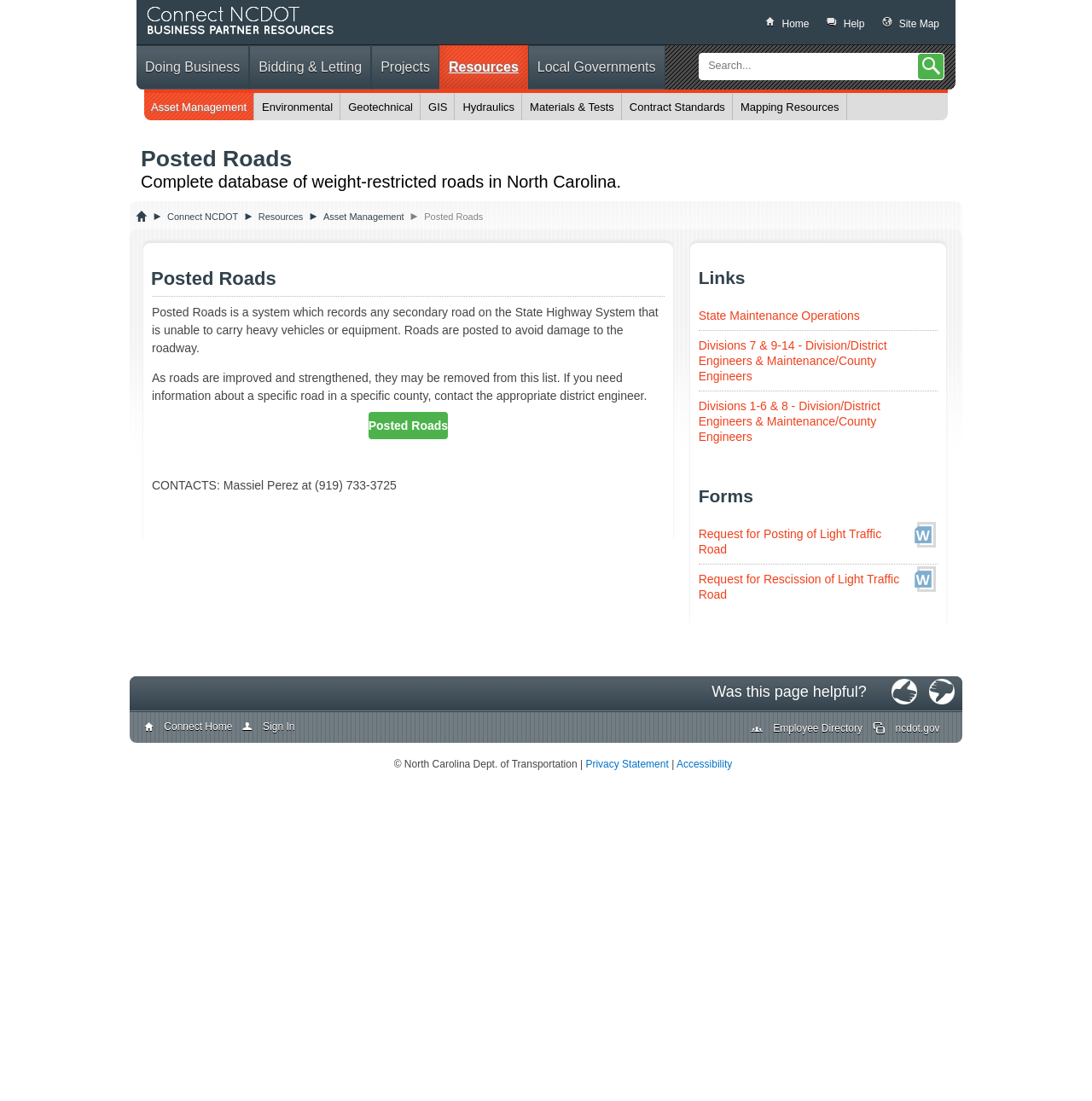Determine the bounding box coordinates of the clickable element to achieve the following action: 'Check if this page was helpful'. Provide the coordinates as four float values between 0 and 1, formatted as [left, top, right, bottom].

[0.125, 0.614, 0.794, 0.642]